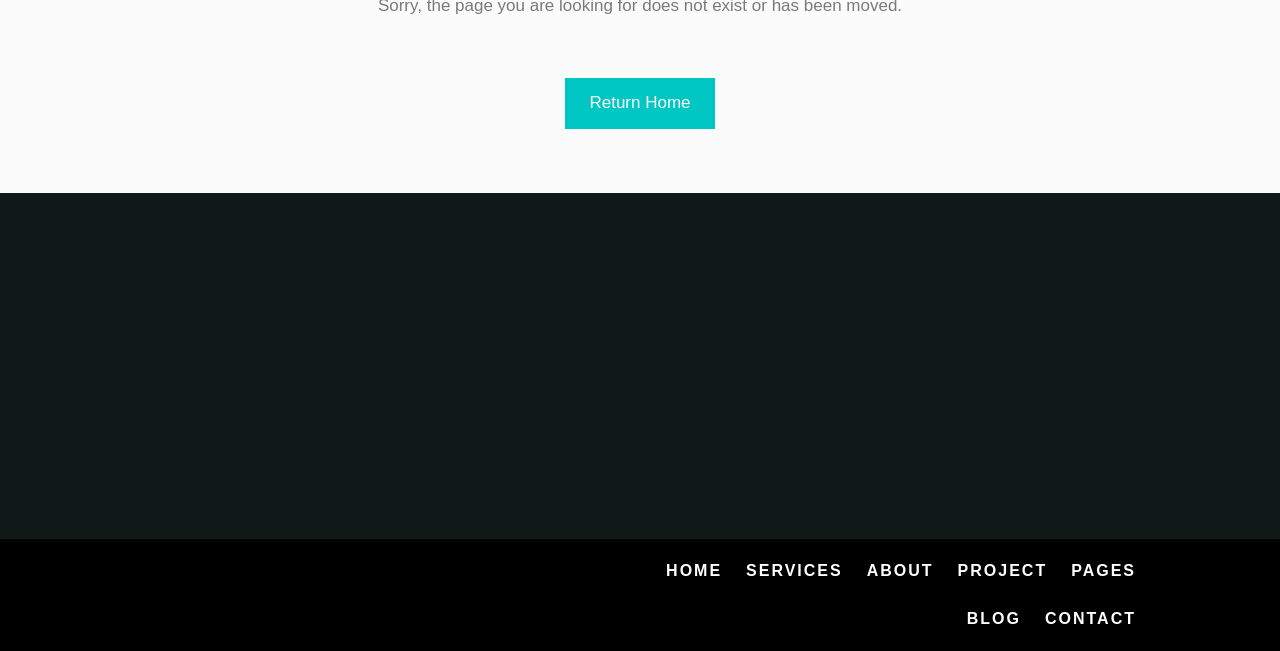Determine the bounding box coordinates of the clickable region to carry out the instruction: "read about us".

[0.677, 0.858, 0.729, 0.895]